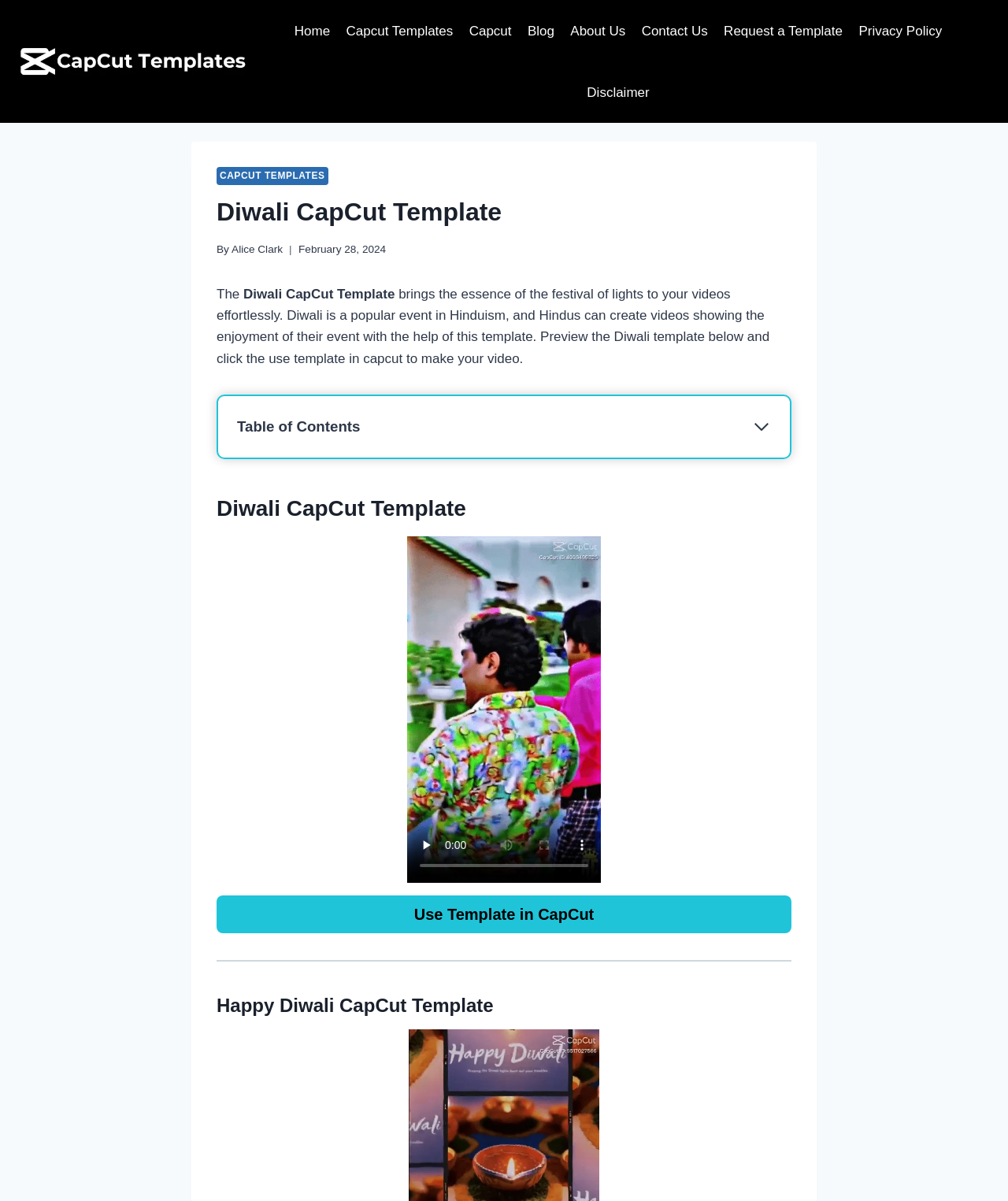Convey a detailed summary of the webpage, mentioning all key elements.

The webpage is about the Diwali CapCut Template, a tool for creating videos related to the Hindu festival of lights, Diwali. At the top left corner, there is a link to "CapCut Template Fan" accompanied by an image. Below this, there is a primary navigation menu with links to various pages, including "Home", "Capcut Templates", "Capcut", "Blog", "About Us", "Contact Us", "Request a Template", "Privacy Policy", and "Disclaimer".

The main content area has a header section with a link to "CAPCUT TEMPLATES" and a heading that reads "Diwali CapCut Template". Below this, there is a brief description of the template, stating that it brings the essence of Diwali to videos effortlessly. The description also mentions that Hindus can create videos showcasing their enjoyment of the event with the help of this template.

To the right of the description, there is a video preview of the Diwali template, with buttons to play, mute, enter full screen, and show more media controls. Below the video, there is a link to "Use Template in CapCut".

The webpage also has a table of contents section with links to various parts of the page, including "Diwali CapCut Template", "Happy Diwali CapCut Template", "How to Use the Diwali CapCut Template?", and "Note". There is also a separator line below the table of contents.

At the bottom of the page, there is a button to "Scroll to top". Overall, the webpage provides information and resources for using the Diwali CapCut Template to create videos related to the festival of lights.